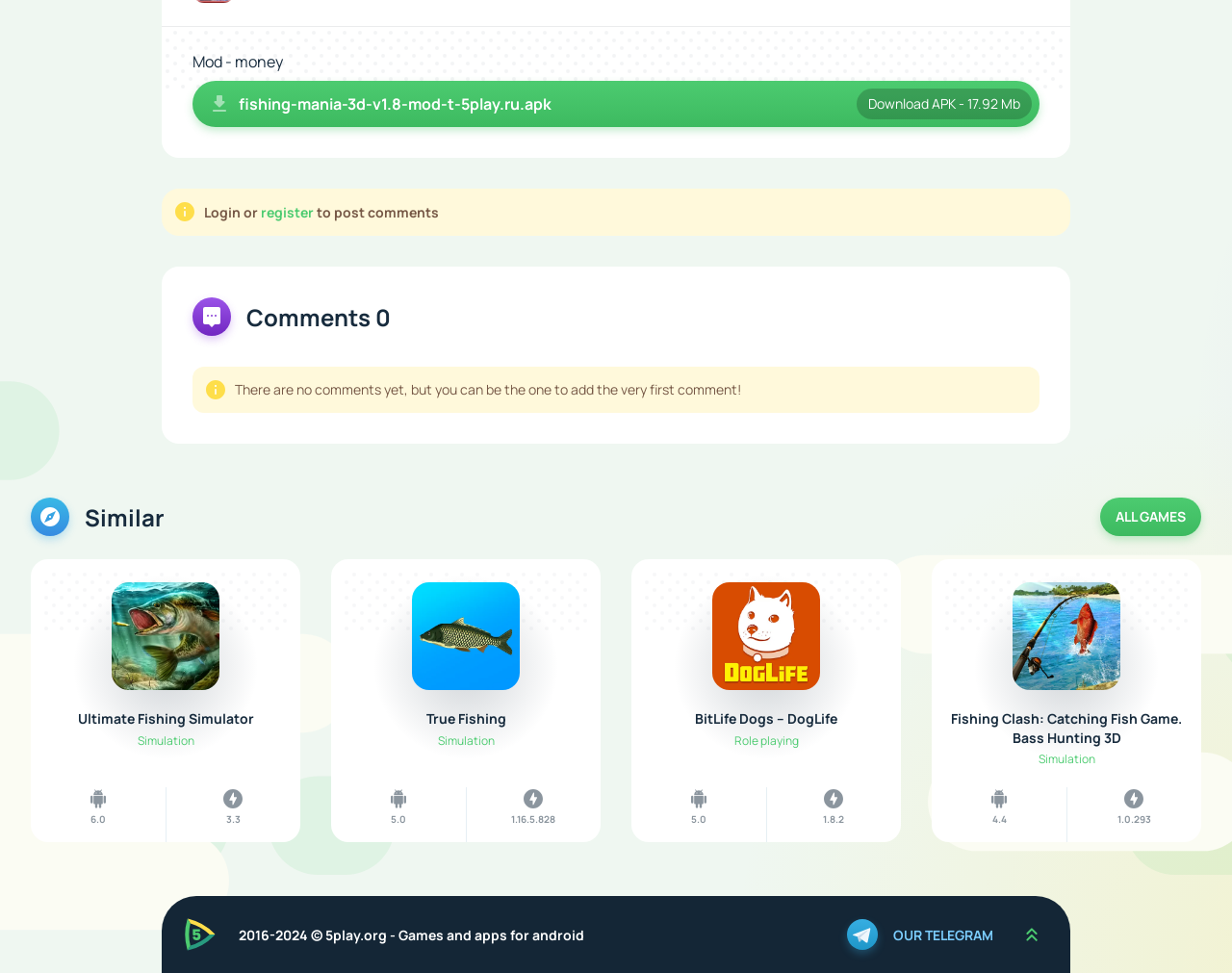Using the given element description, provide the bounding box coordinates (top-left x, top-left y, bottom-right x, bottom-right y) for the corresponding UI element in the screenshot: All games

[0.893, 0.512, 0.975, 0.551]